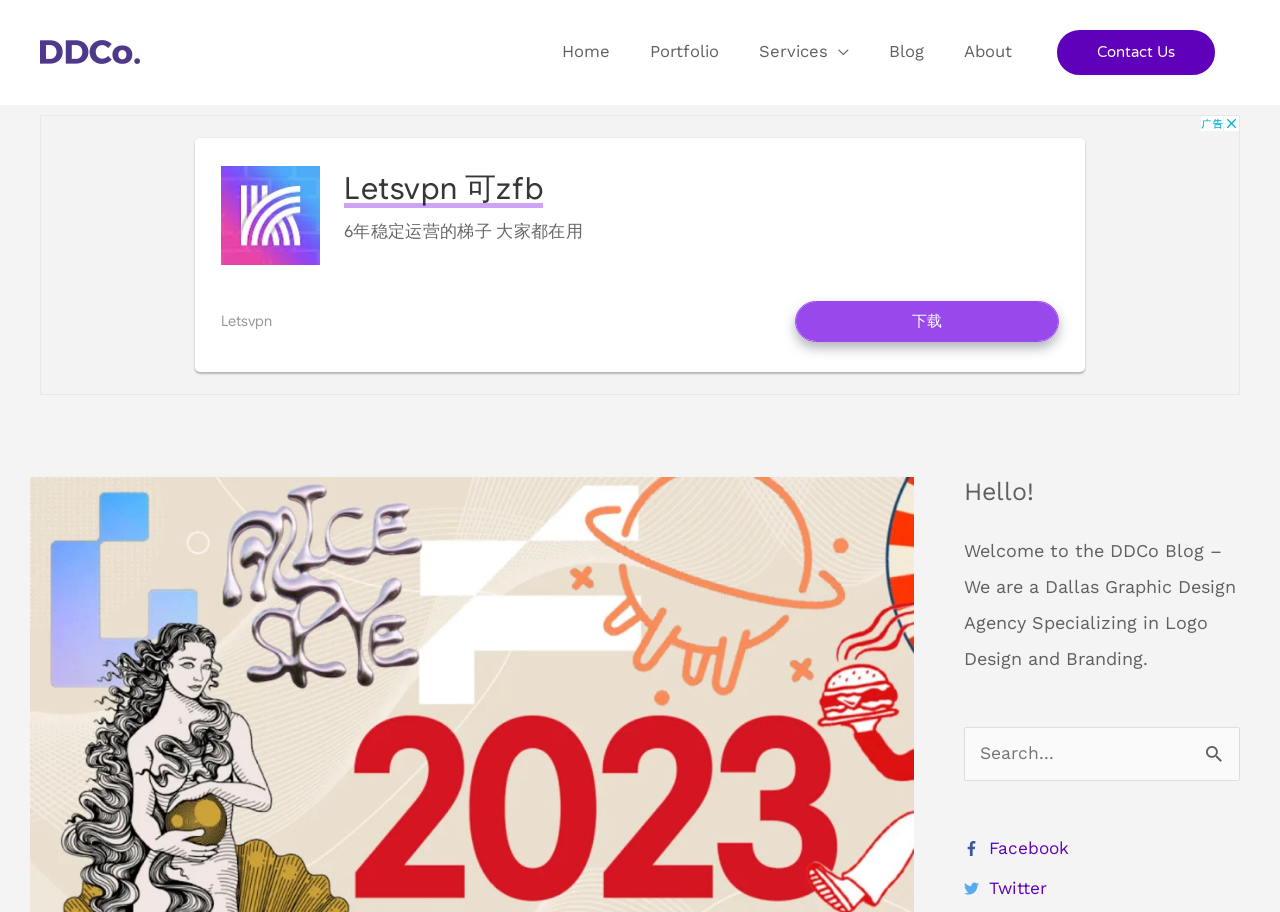Bounding box coordinates should be provided in the format (top-left x, top-left y, bottom-right x, bottom-right y) with all values between 0 and 1. Identify the bounding box for this UI element: aria-label="Advertisement" name="aswift_1" title="Advertisement"

[0.031, 0.129, 0.969, 0.436]